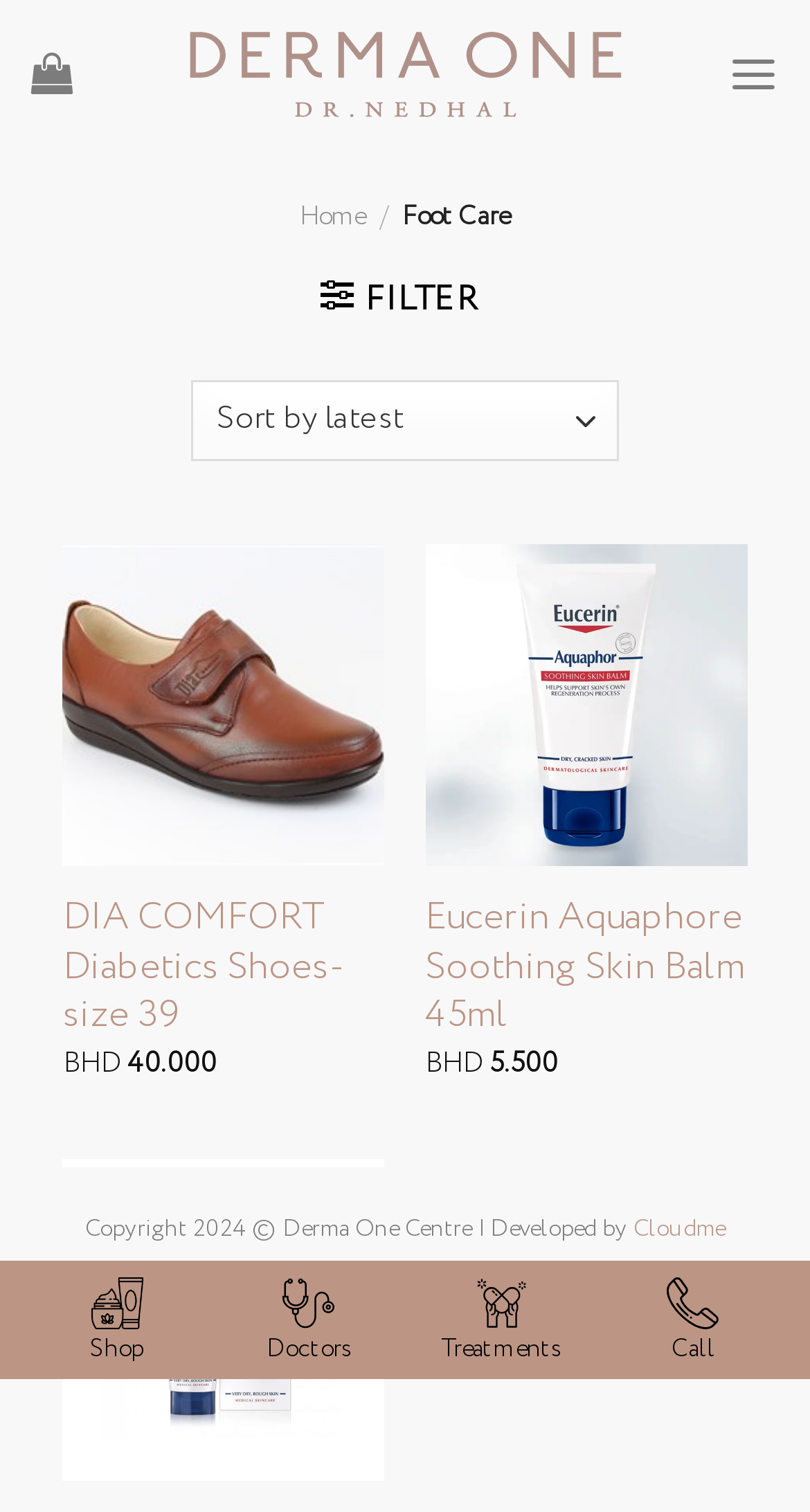Kindly determine the bounding box coordinates for the clickable area to achieve the given instruction: "Open the menu".

[0.899, 0.017, 0.962, 0.085]